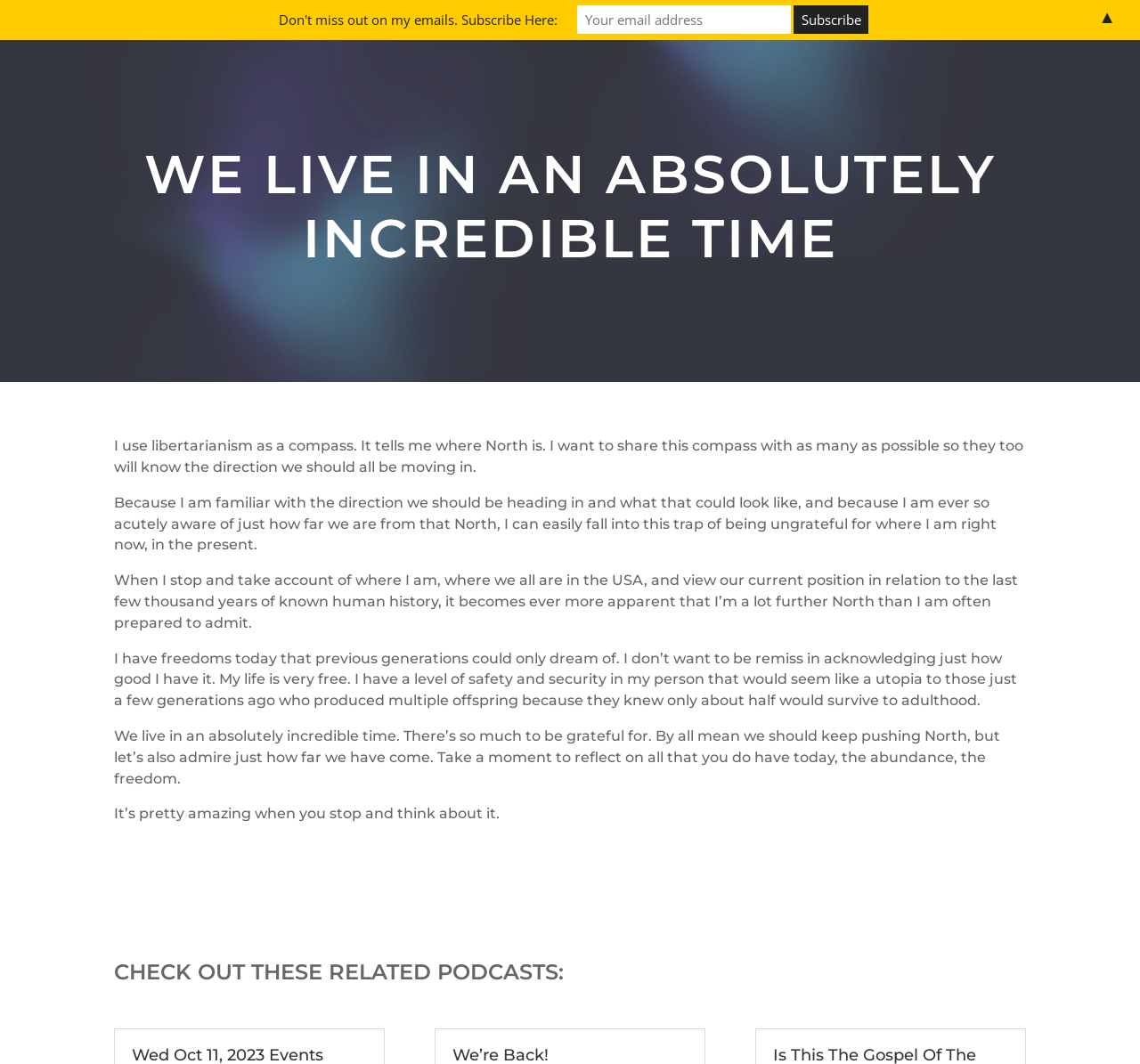Who is the author of this article?
Please provide a detailed and comprehensive answer to the question.

The author of this article is Israel Anderson, which can be inferred from the title 'We live in an absolutely incredible time | Israel Anderson' at the top of the webpage.